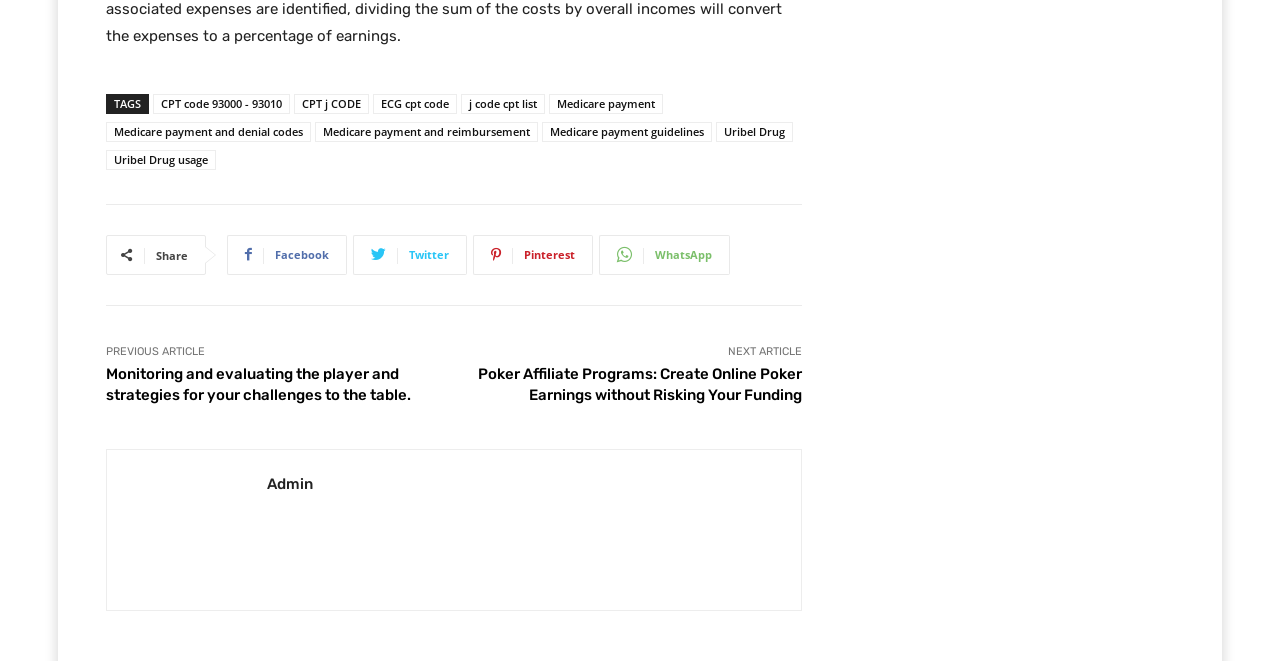Please specify the bounding box coordinates of the element that should be clicked to execute the given instruction: 'Click on CPT code 93000 - 93010'. Ensure the coordinates are four float numbers between 0 and 1, expressed as [left, top, right, bottom].

[0.12, 0.142, 0.227, 0.172]